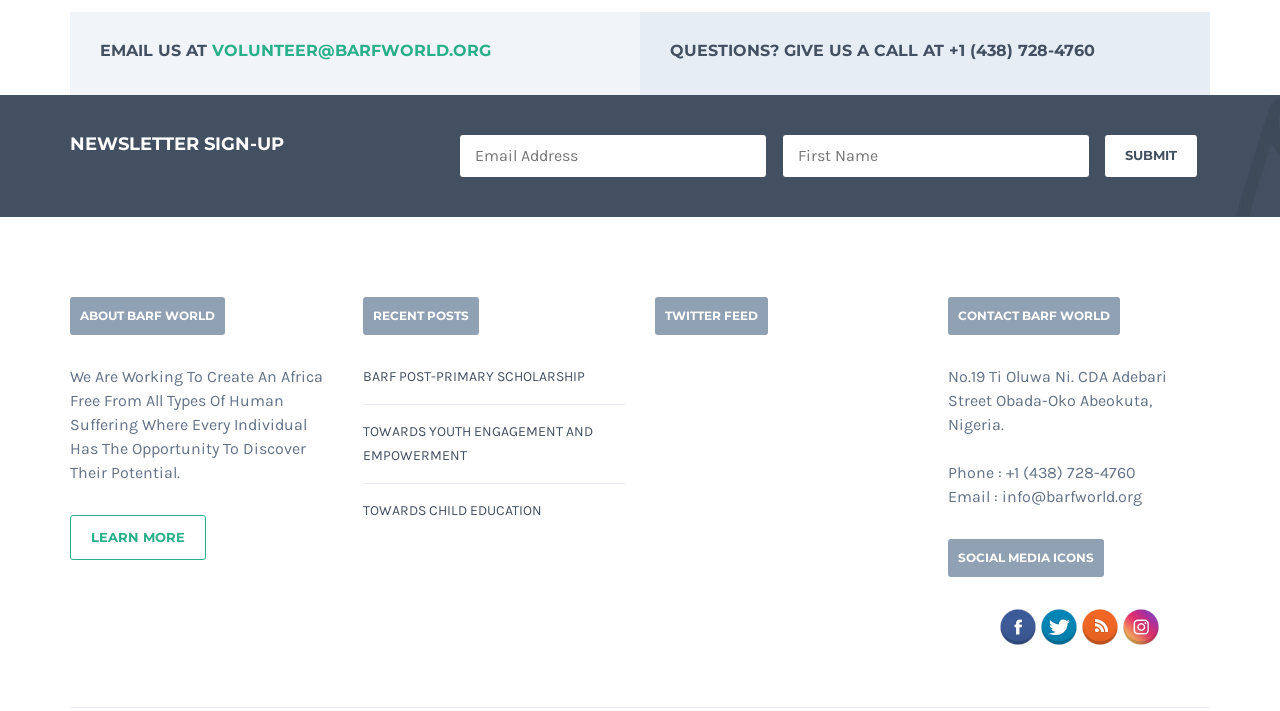How can I learn more about BARF World?
Identify the answer in the screenshot and reply with a single word or phrase.

Click on LEARN MORE